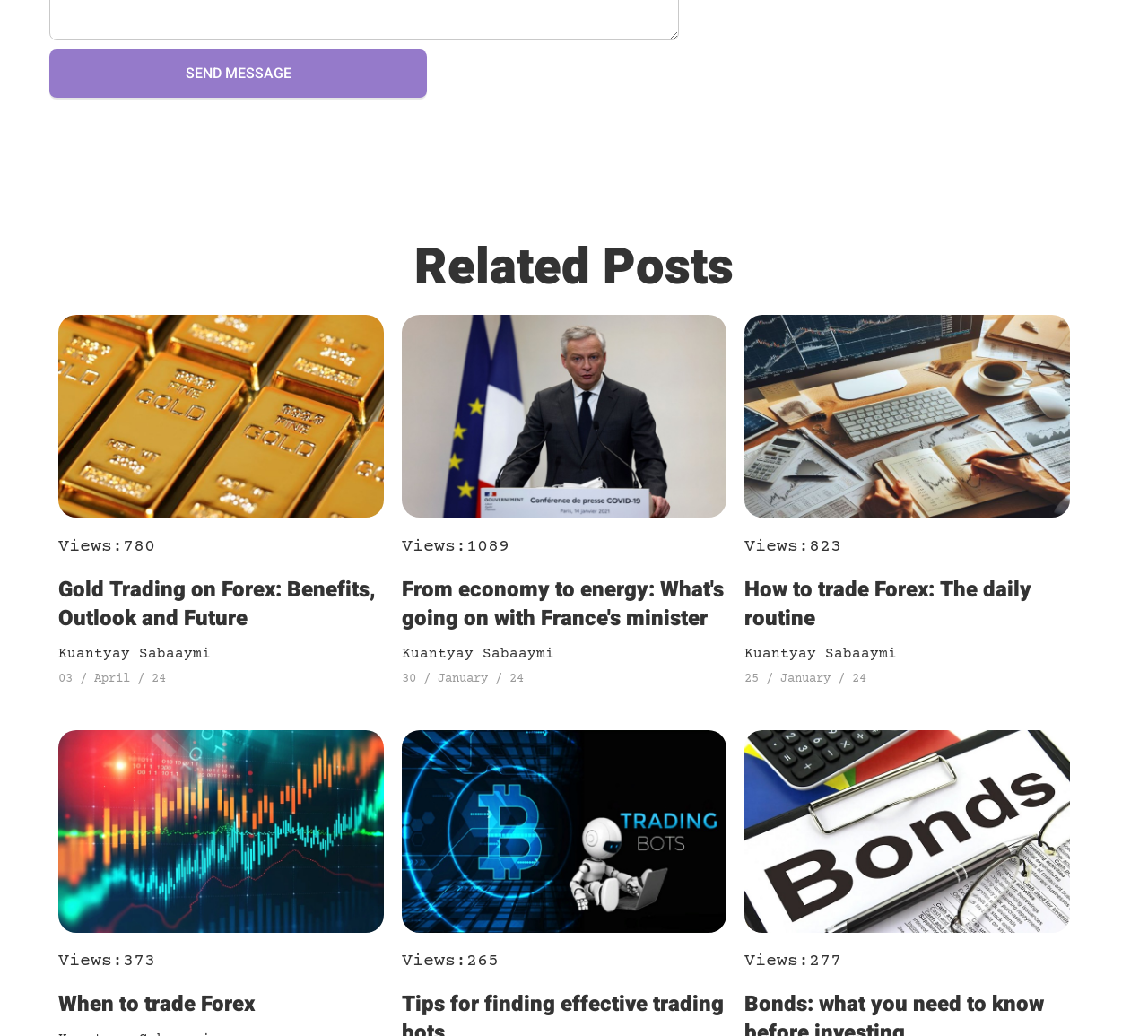Please specify the bounding box coordinates of the clickable region necessary for completing the following instruction: "Check 'From economy to energy: What's going on with France's minister'". The coordinates must consist of four float numbers between 0 and 1, i.e., [left, top, right, bottom].

[0.35, 0.547, 0.633, 0.617]